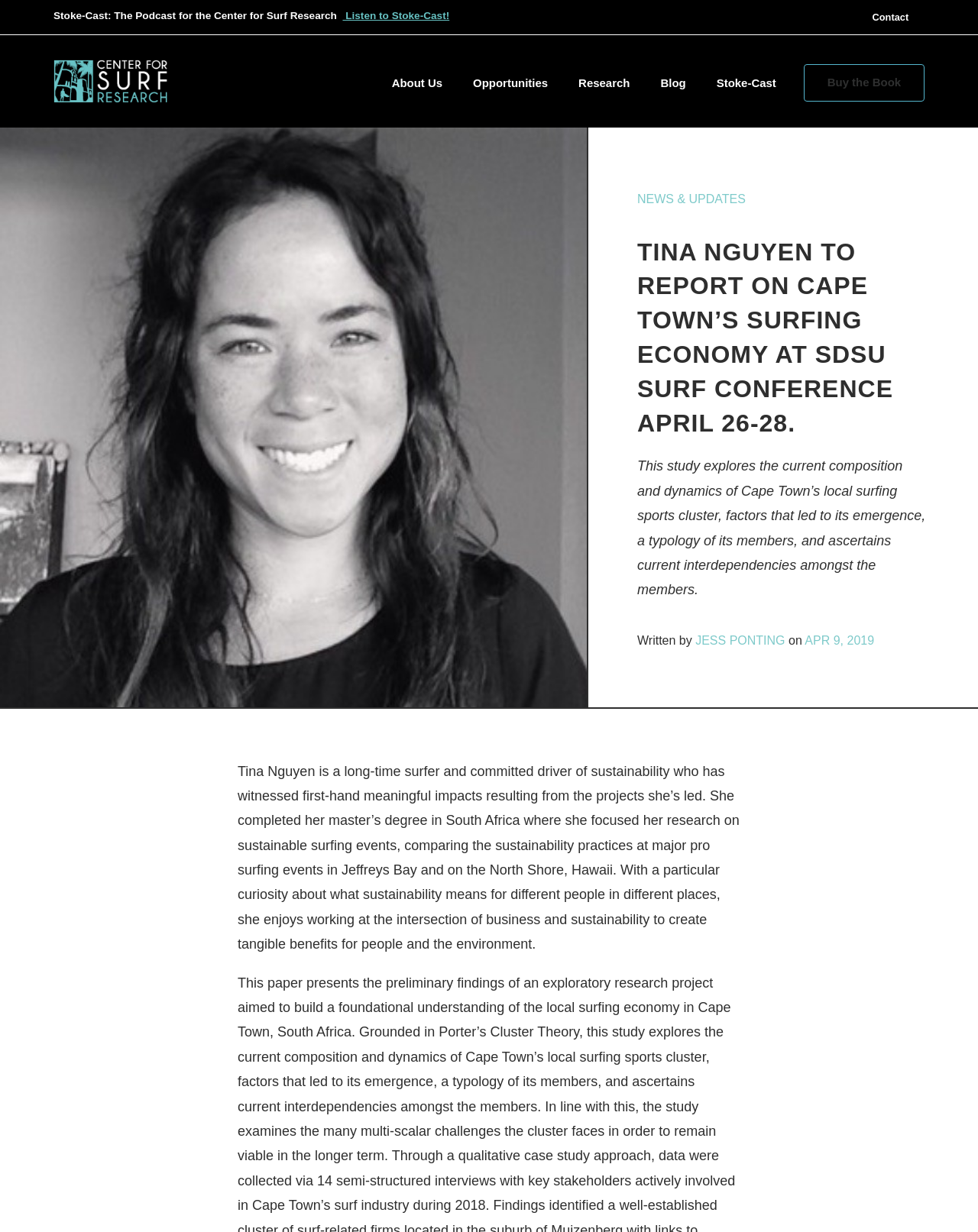Locate the bounding box coordinates of the clickable region necessary to complete the following instruction: "Visit the Center for Surf Research". Provide the coordinates in the format of four float numbers between 0 and 1, i.e., [left, top, right, bottom].

[0.055, 0.048, 0.172, 0.084]